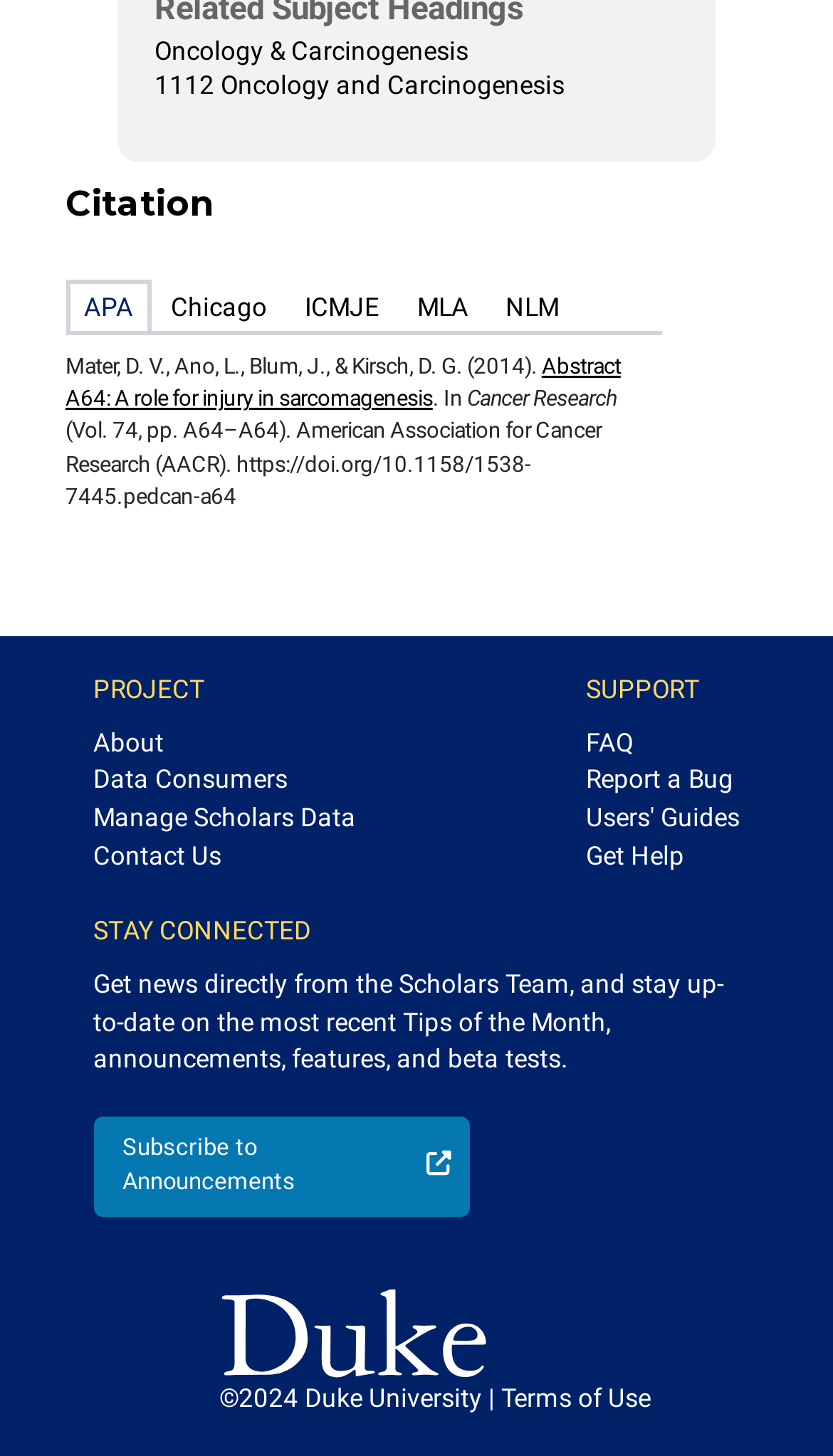Indicate the bounding box coordinates of the element that must be clicked to execute the instruction: "Visit Duke University website". The coordinates should be given as four float numbers between 0 and 1, i.e., [left, top, right, bottom].

[0.263, 0.886, 0.781, 0.948]